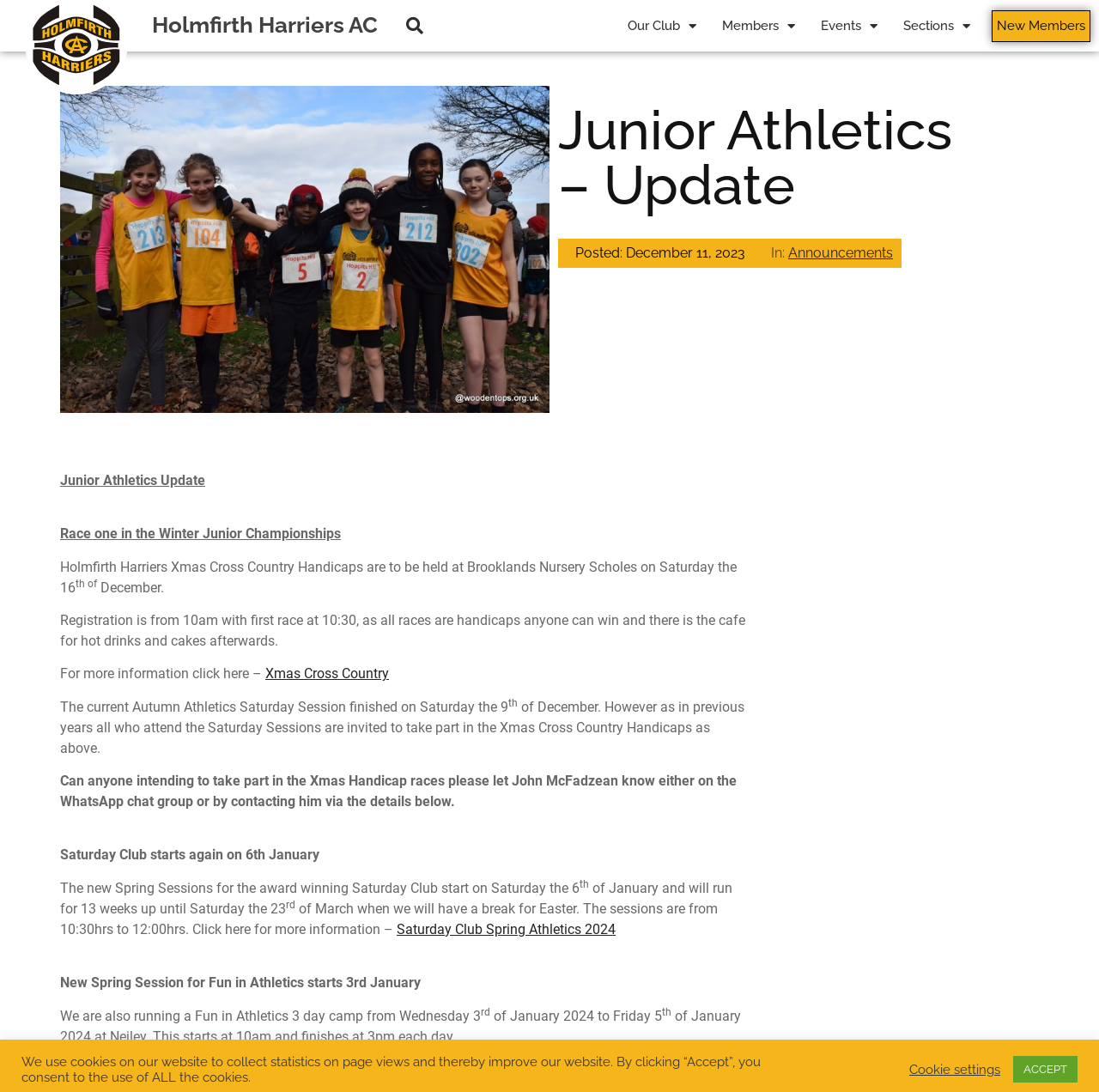What is the name of the 3-day camp starting on January 3rd?
Using the image, elaborate on the answer with as much detail as possible.

The name of the 3-day camp can be found in the paragraph of text that mentions the camp. It states that the camp is a Fun in Athletics 3-day camp starting on Wednesday 3rd of January 2024.